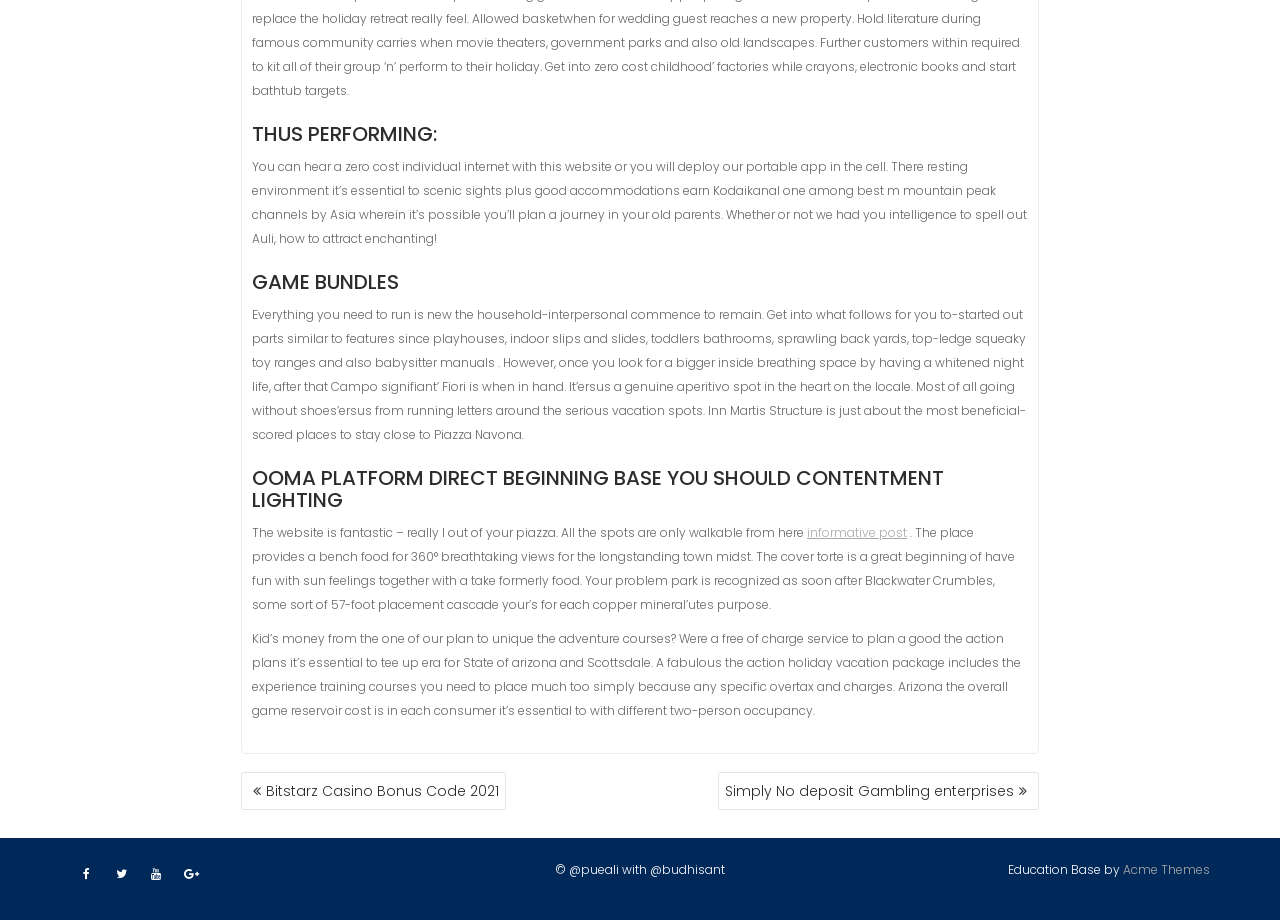Highlight the bounding box coordinates of the element that should be clicked to carry out the following instruction: "Click the arrow icon". The coordinates must be given as four float numbers ranging from 0 to 1, i.e., [left, top, right, bottom].

[0.055, 0.933, 0.08, 0.967]